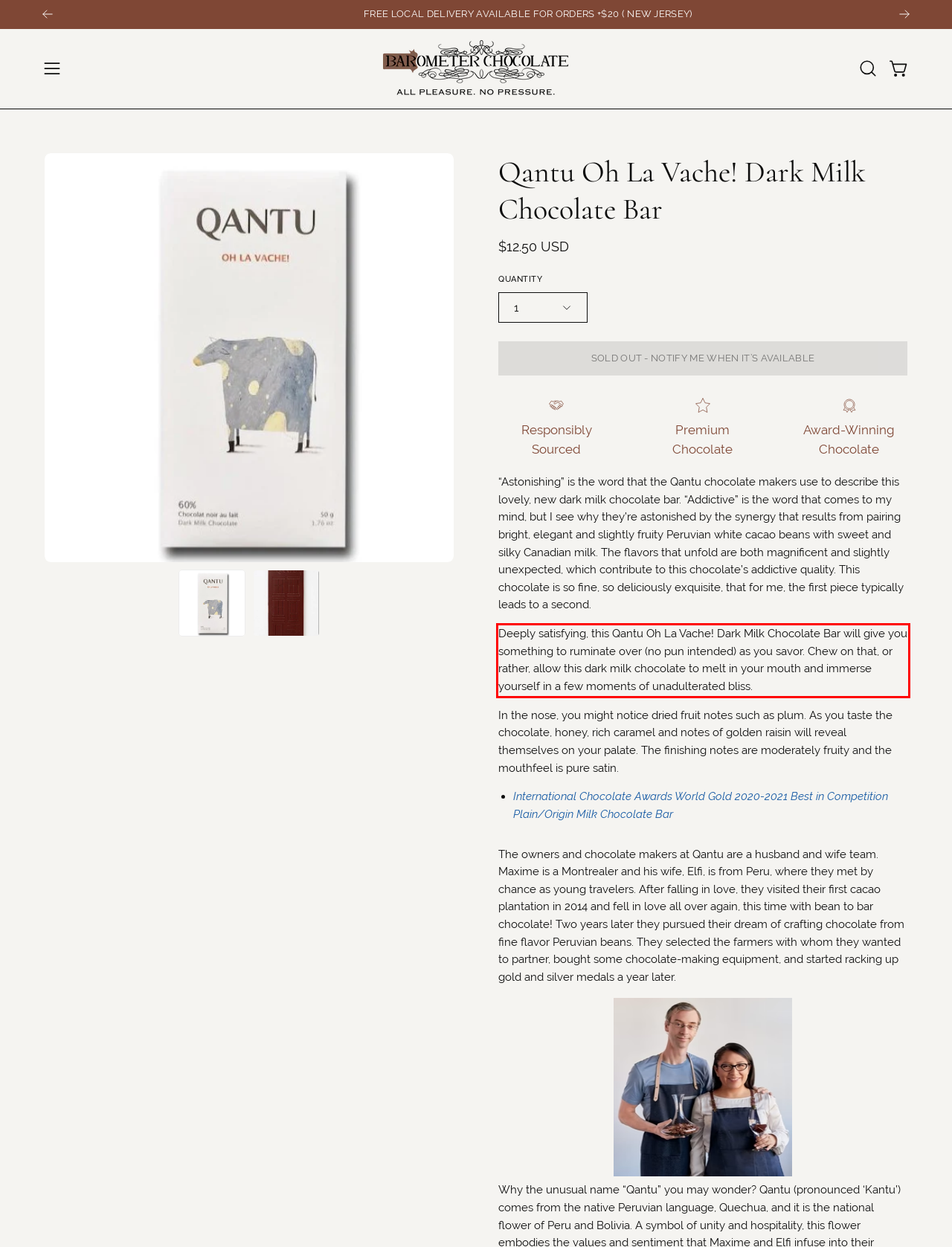Observe the screenshot of the webpage, locate the red bounding box, and extract the text content within it.

Deeply satisfying, this Qantu Oh La Vache! Dark Milk Chocolate Bar will give you something to ruminate over (no pun intended) as you savor. Chew on that, or rather, allow this dark milk chocolate to melt in your mouth and immerse yourself in a few moments of unadulterated bliss.